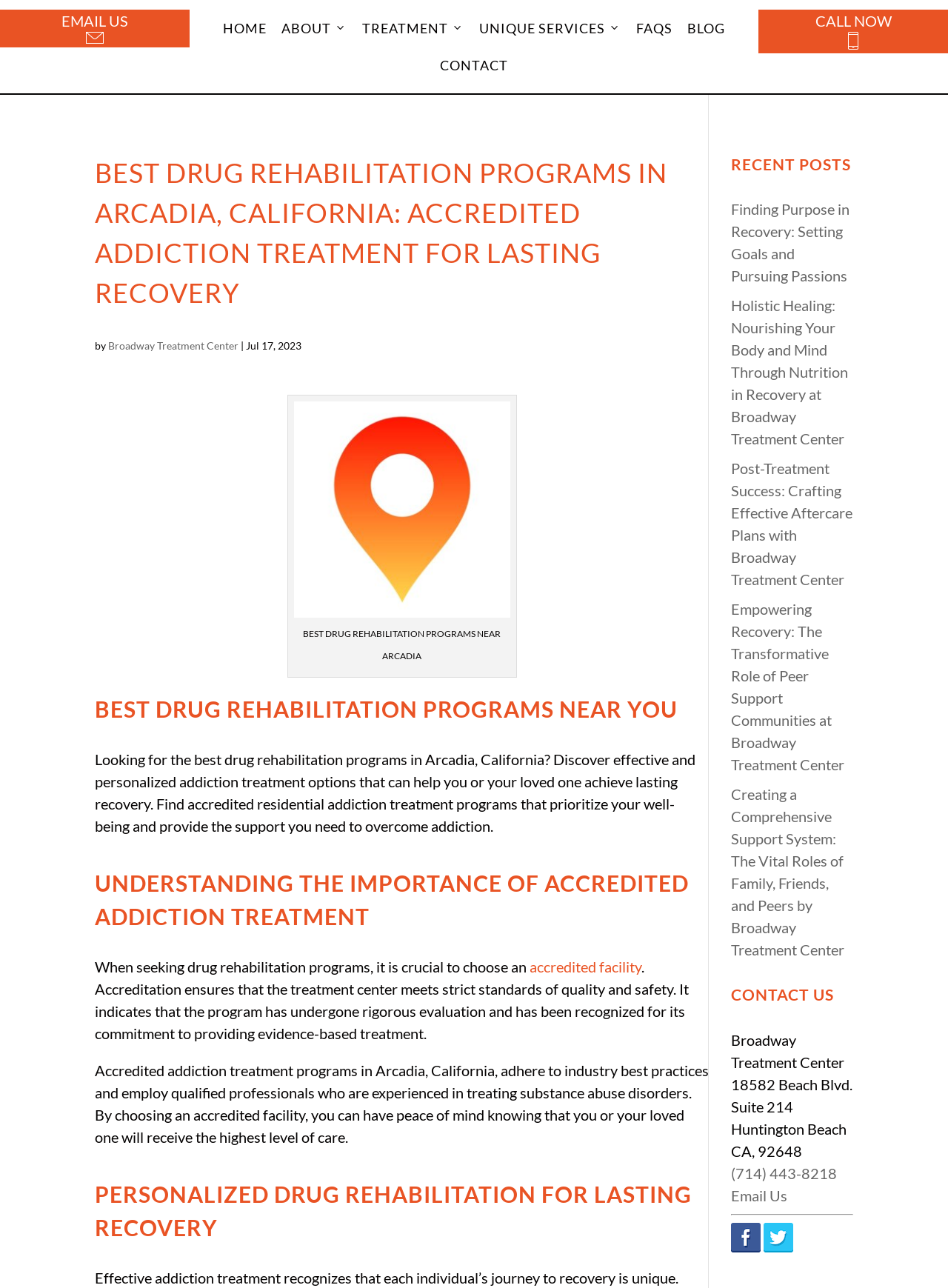Determine the coordinates of the bounding box that should be clicked to complete the instruction: "Contact Broadway Treatment Center via email". The coordinates should be represented by four float numbers between 0 and 1: [left, top, right, bottom].

[0.0, 0.009, 0.2, 0.037]